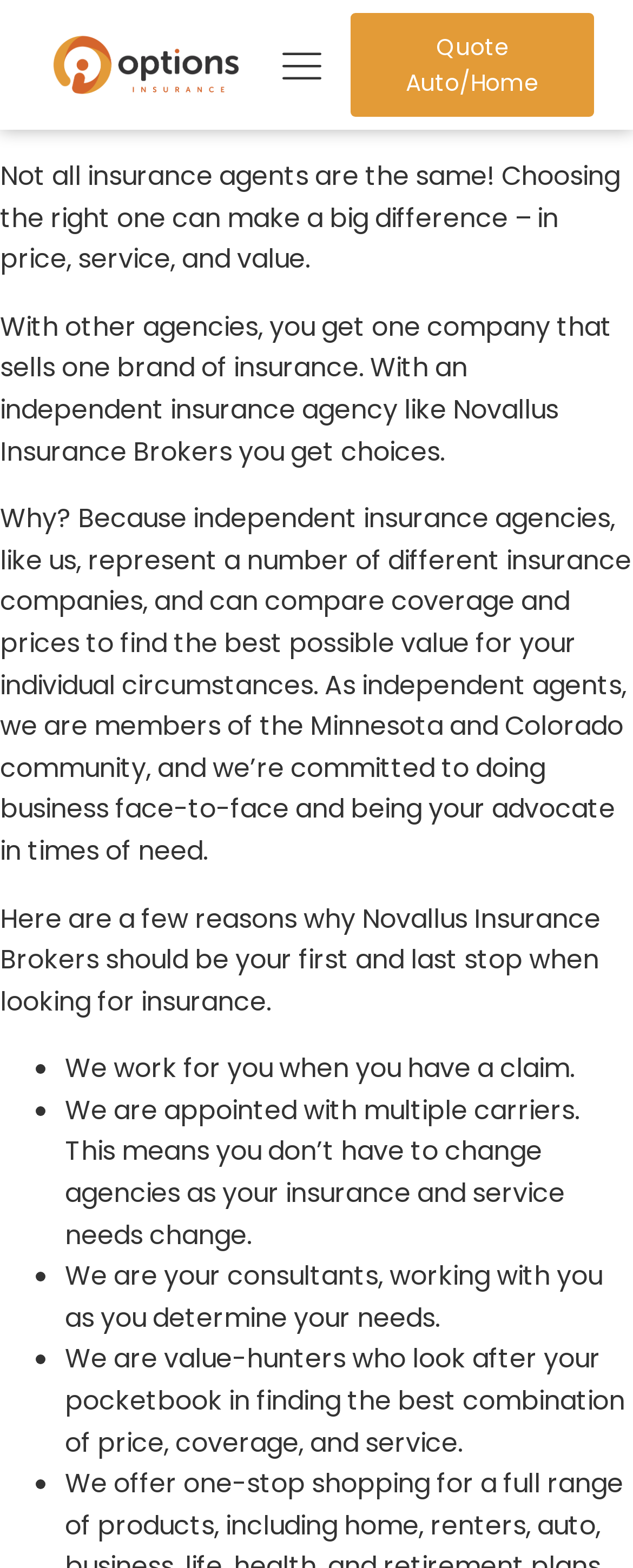How many reasons are given for choosing Novallus Insurance Brokers?
Please provide a single word or phrase based on the screenshot.

Five